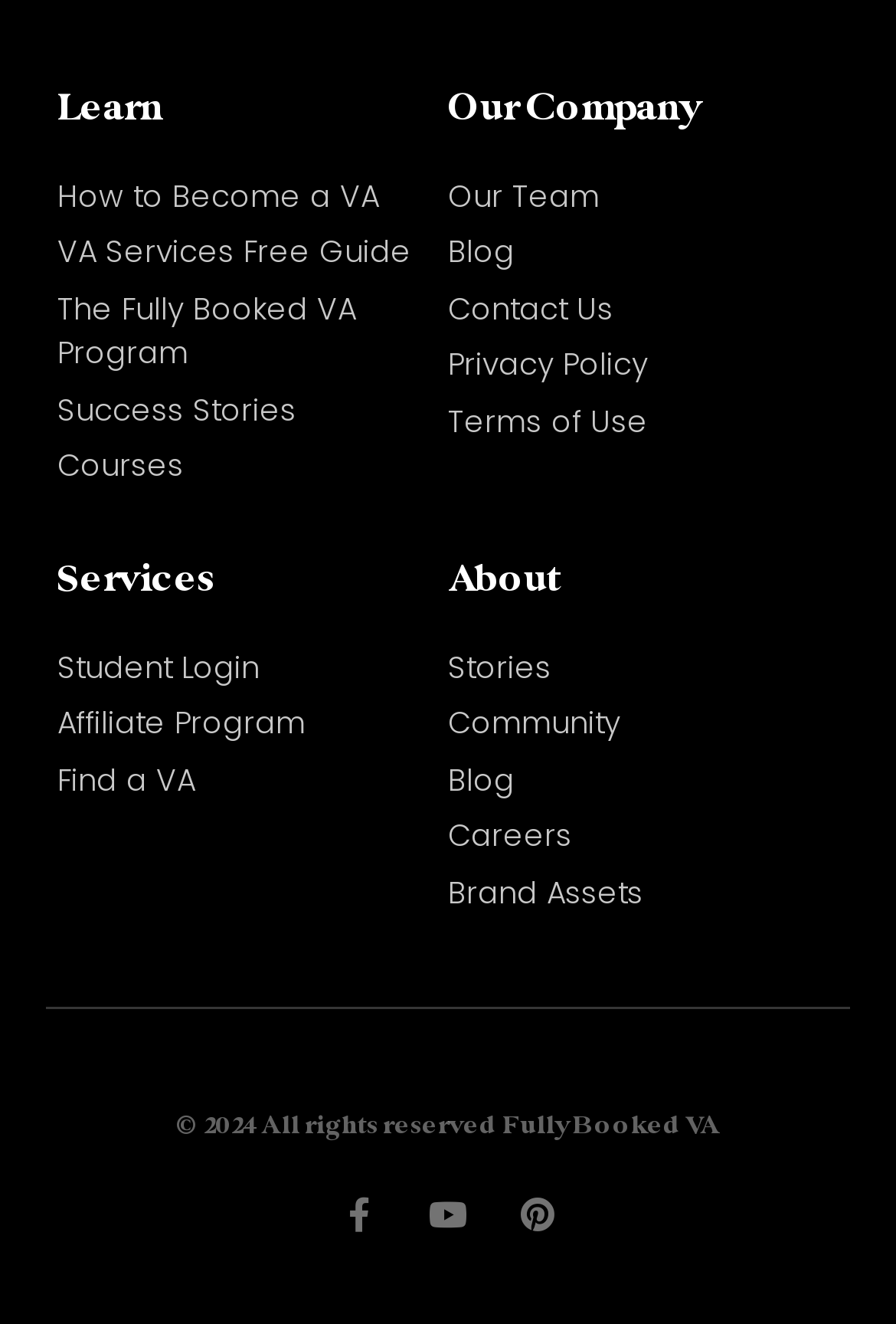Specify the bounding box coordinates of the area to click in order to follow the given instruction: "Read the VA Services Free Guide."

[0.064, 0.174, 0.5, 0.208]